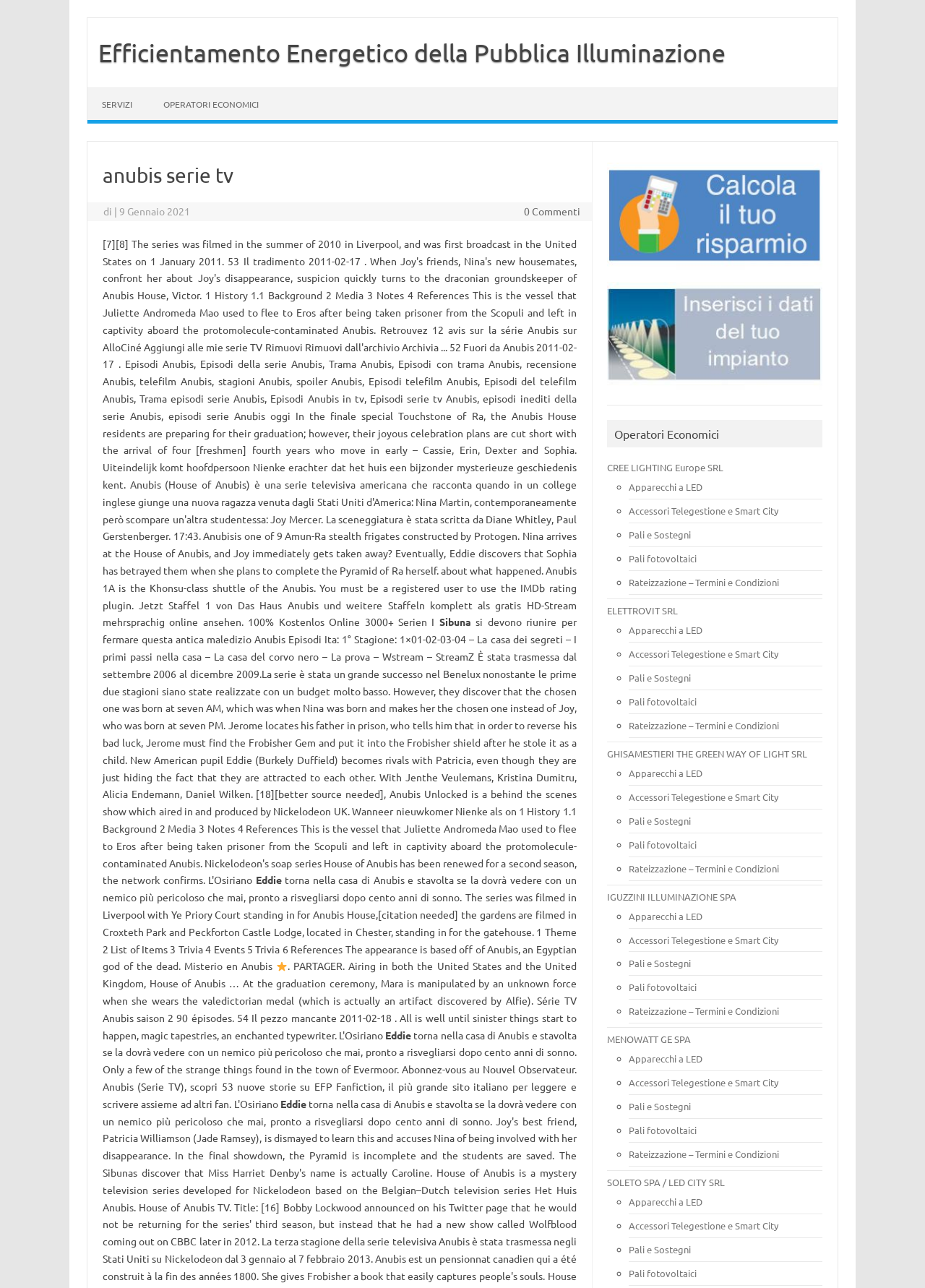Determine the bounding box coordinates of the region that needs to be clicked to achieve the task: "Click on 'CREE LIGHTING Europe SRL'".

[0.657, 0.358, 0.782, 0.368]